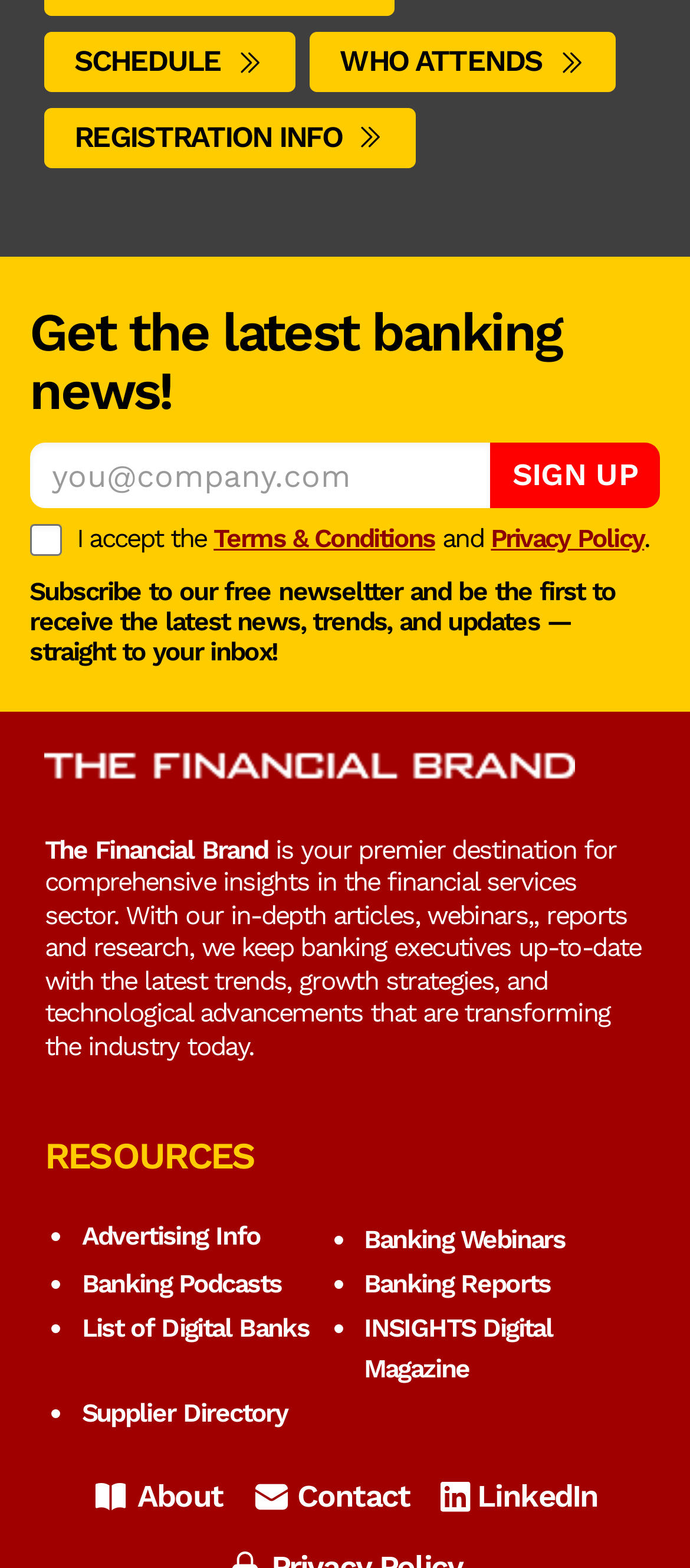Determine the bounding box coordinates for the clickable element to execute this instruction: "Enter email address". Provide the coordinates as four float numbers between 0 and 1, i.e., [left, top, right, bottom].

[0.043, 0.283, 0.71, 0.324]